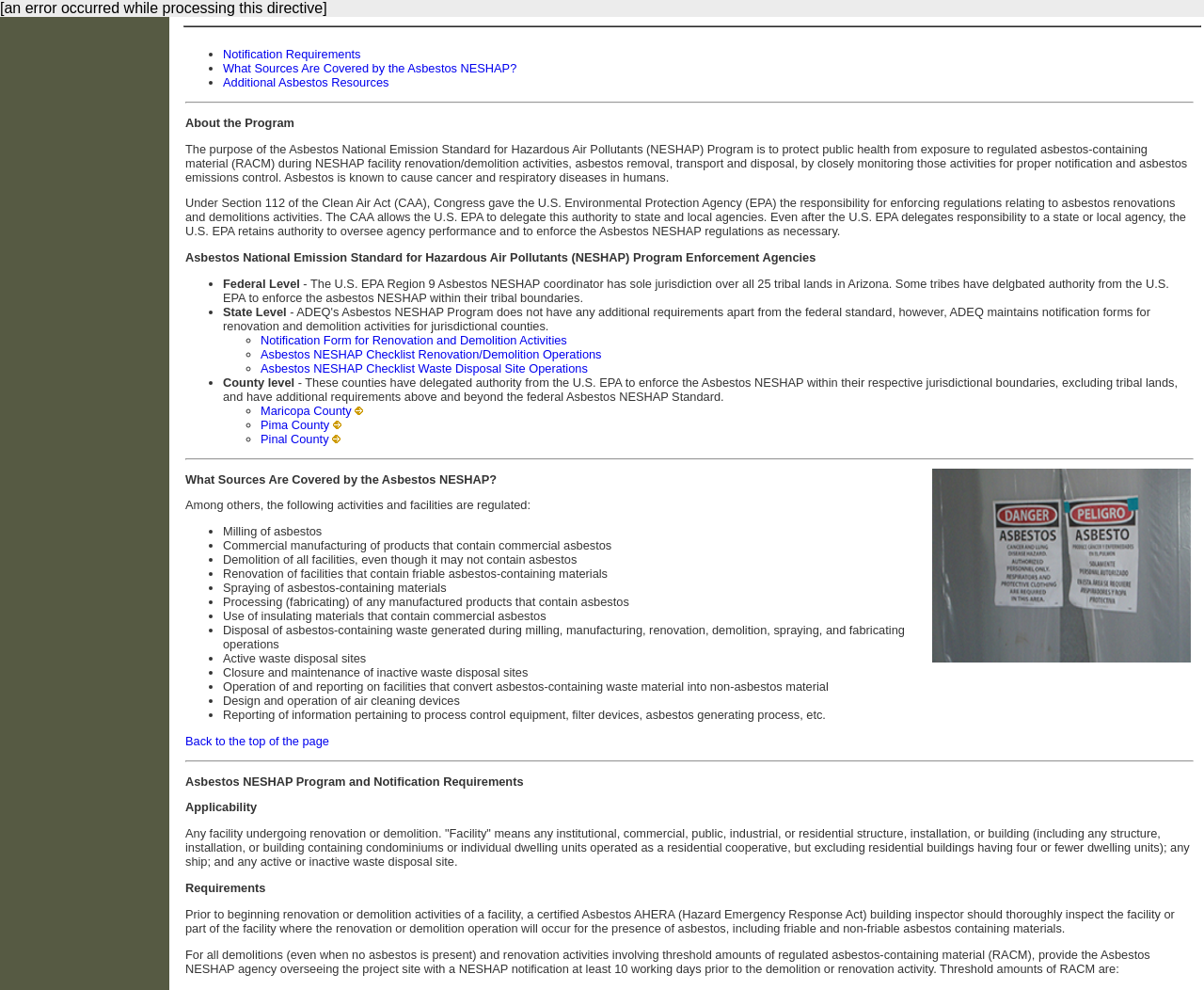Answer the question briefly using a single word or phrase: 
What is the purpose of the Asbestos NESHAP Program?

Protect public health